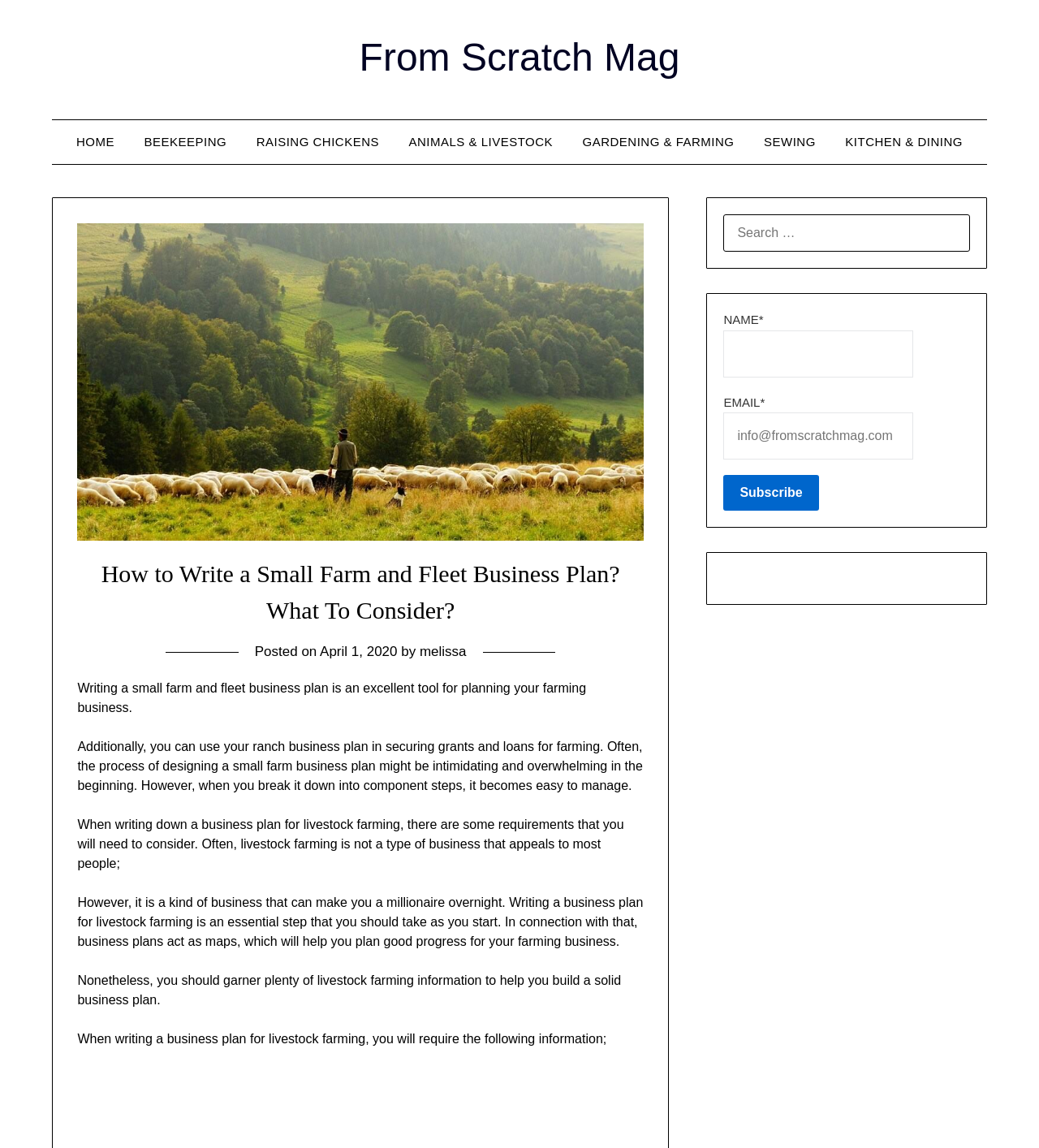What is the purpose of the search box?
Using the image as a reference, deliver a detailed and thorough answer to the question.

The search box is provided to allow users to search for specific information on the website, as indicated by the text 'SEARCH FOR:' above the search box.